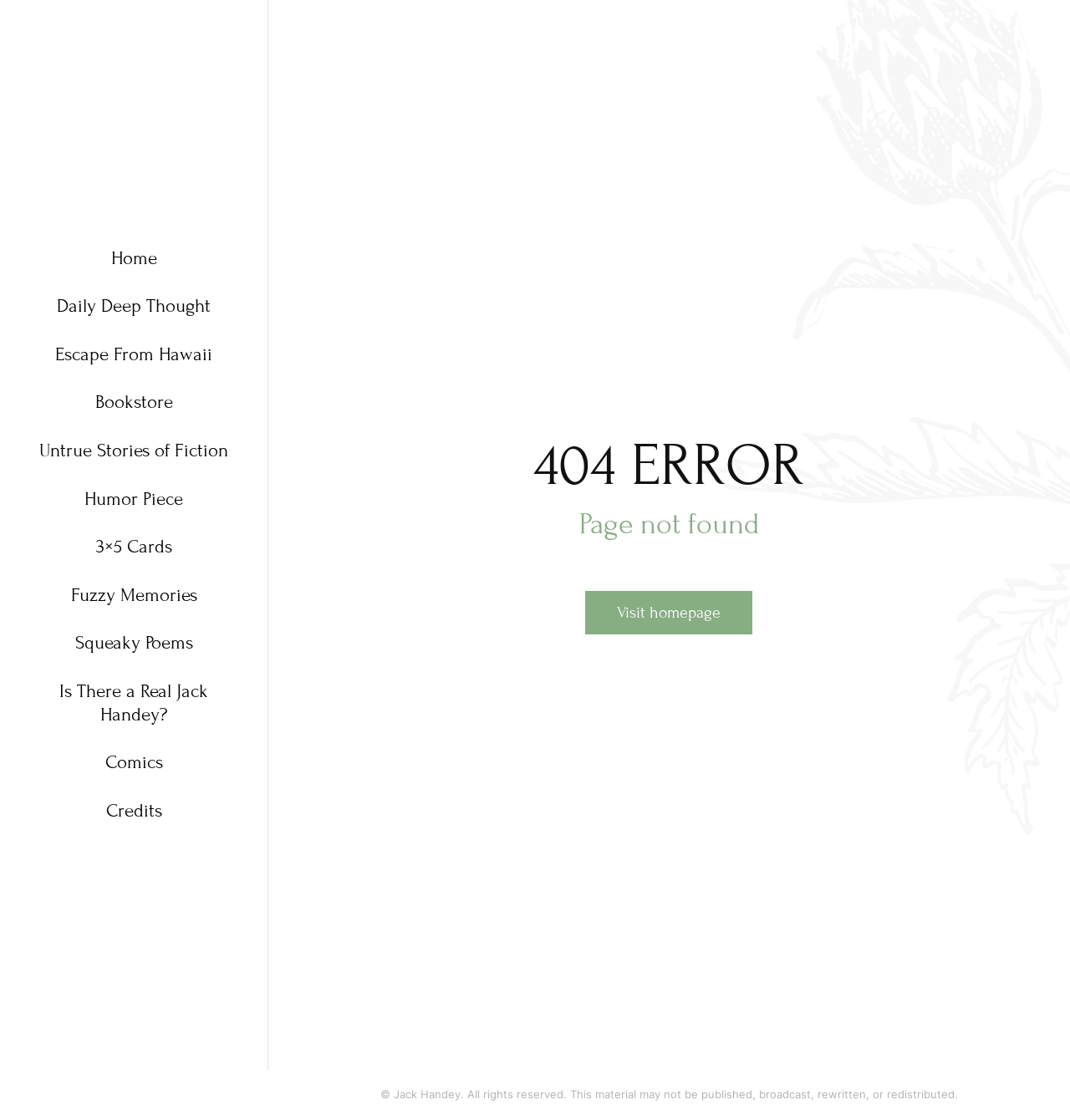Can you find the bounding box coordinates for the element to click on to achieve the instruction: "read humor piece"?

[0.031, 0.436, 0.219, 0.456]